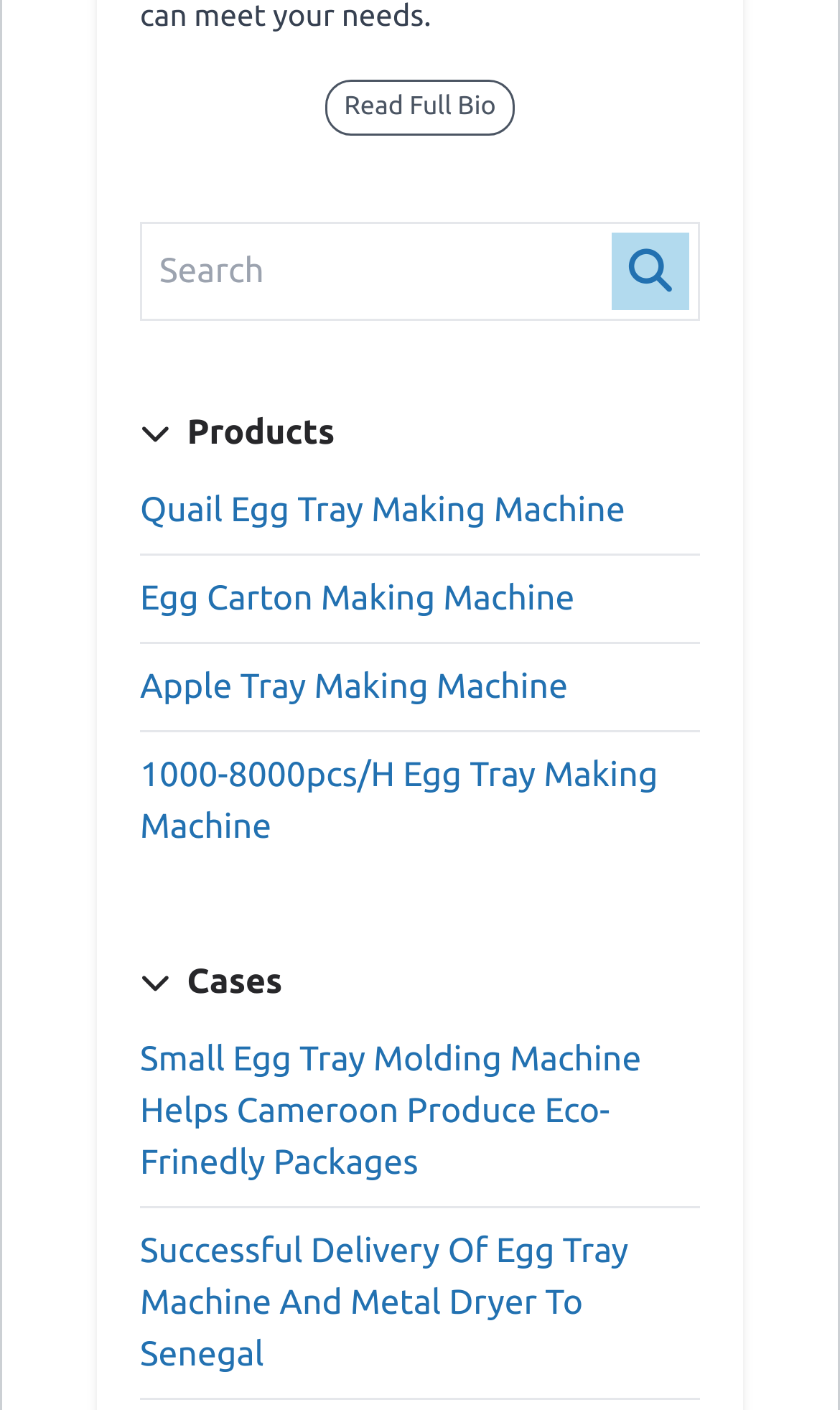Identify the bounding box coordinates of the area that should be clicked in order to complete the given instruction: "Read full bio". The bounding box coordinates should be four float numbers between 0 and 1, i.e., [left, top, right, bottom].

[0.386, 0.057, 0.614, 0.096]